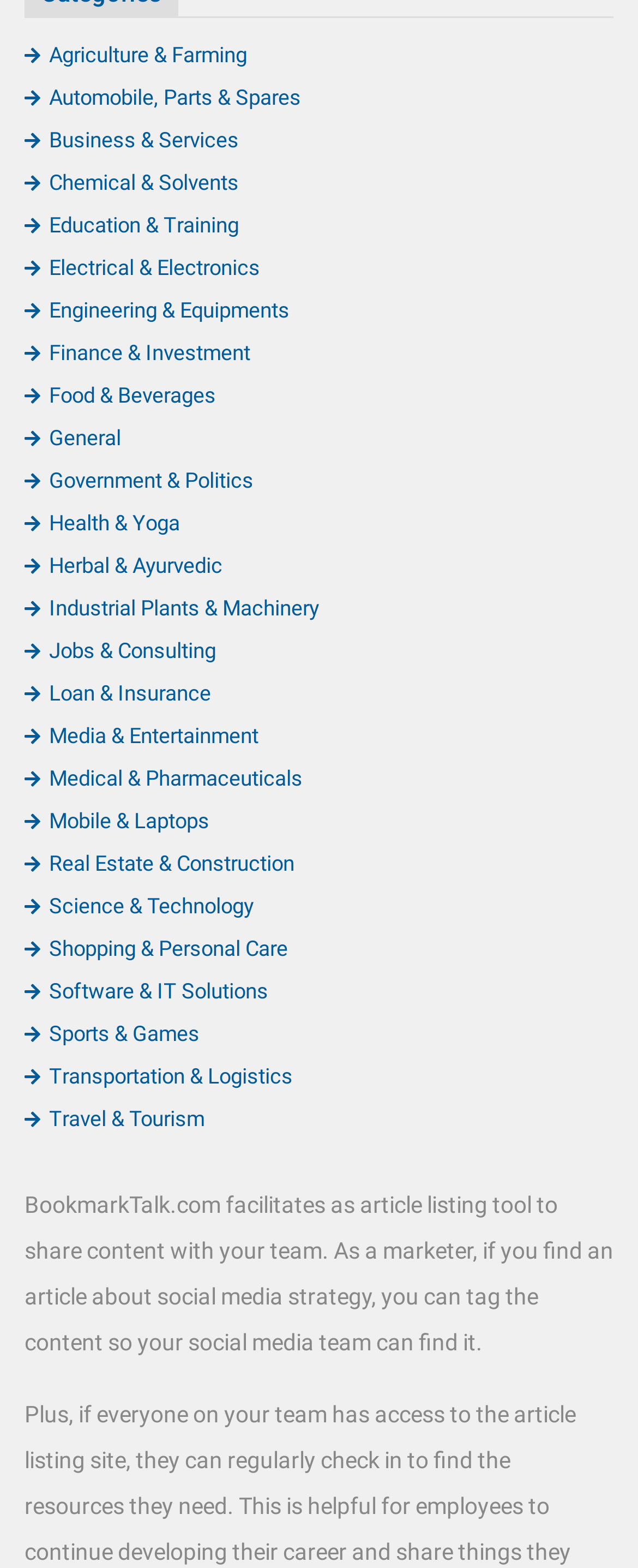Look at the image and write a detailed answer to the question: 
What is the main function of the webpage?

Based on the static text element, it is clear that the main function of the webpage is to facilitate content sharing among team members. Users can tag content so that their team can find it easily, making it a content sharing platform.